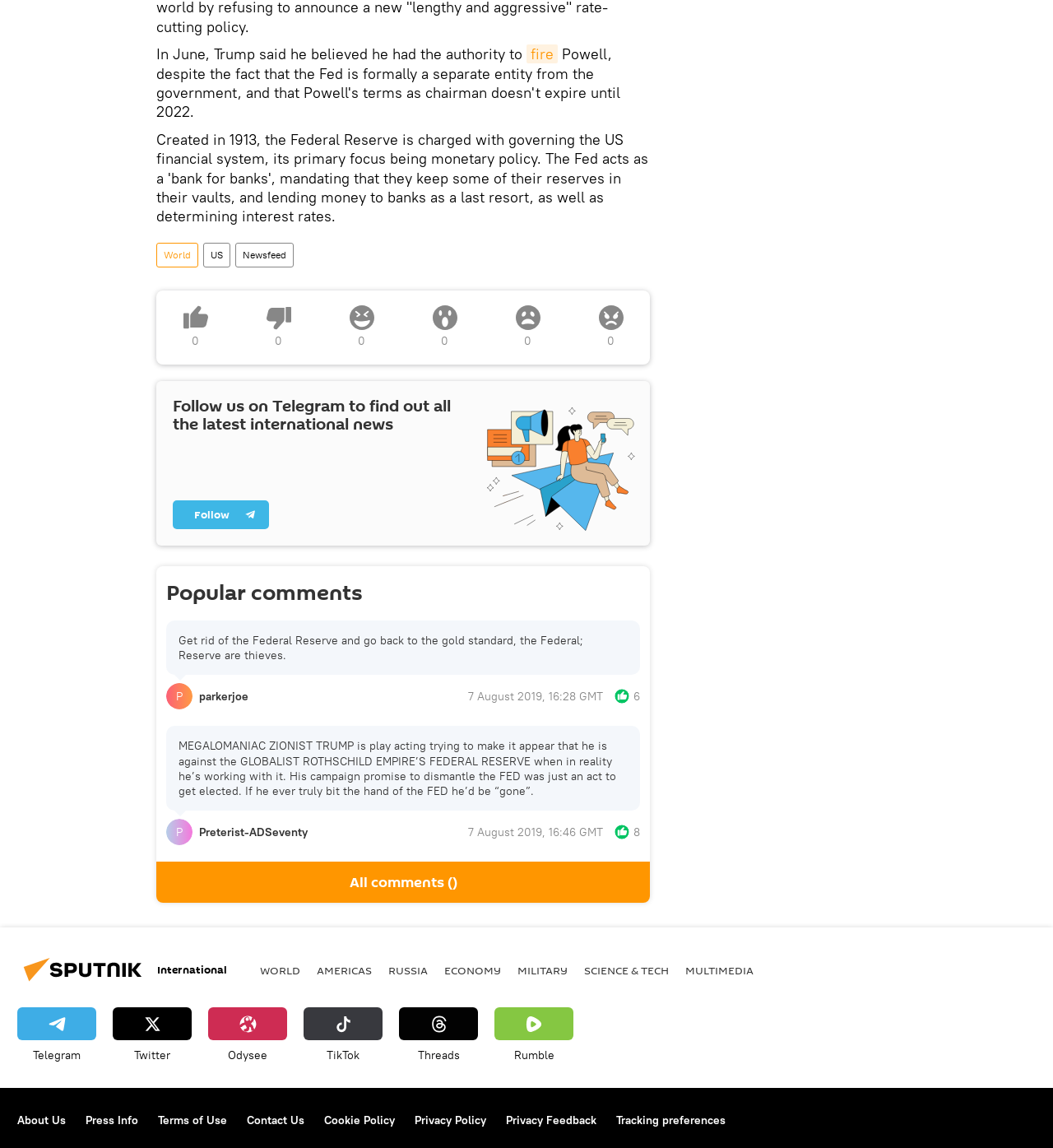Identify the bounding box coordinates for the UI element described as: "Terms of Use". The coordinates should be provided as four floats between 0 and 1: [left, top, right, bottom].

[0.15, 0.969, 0.216, 0.982]